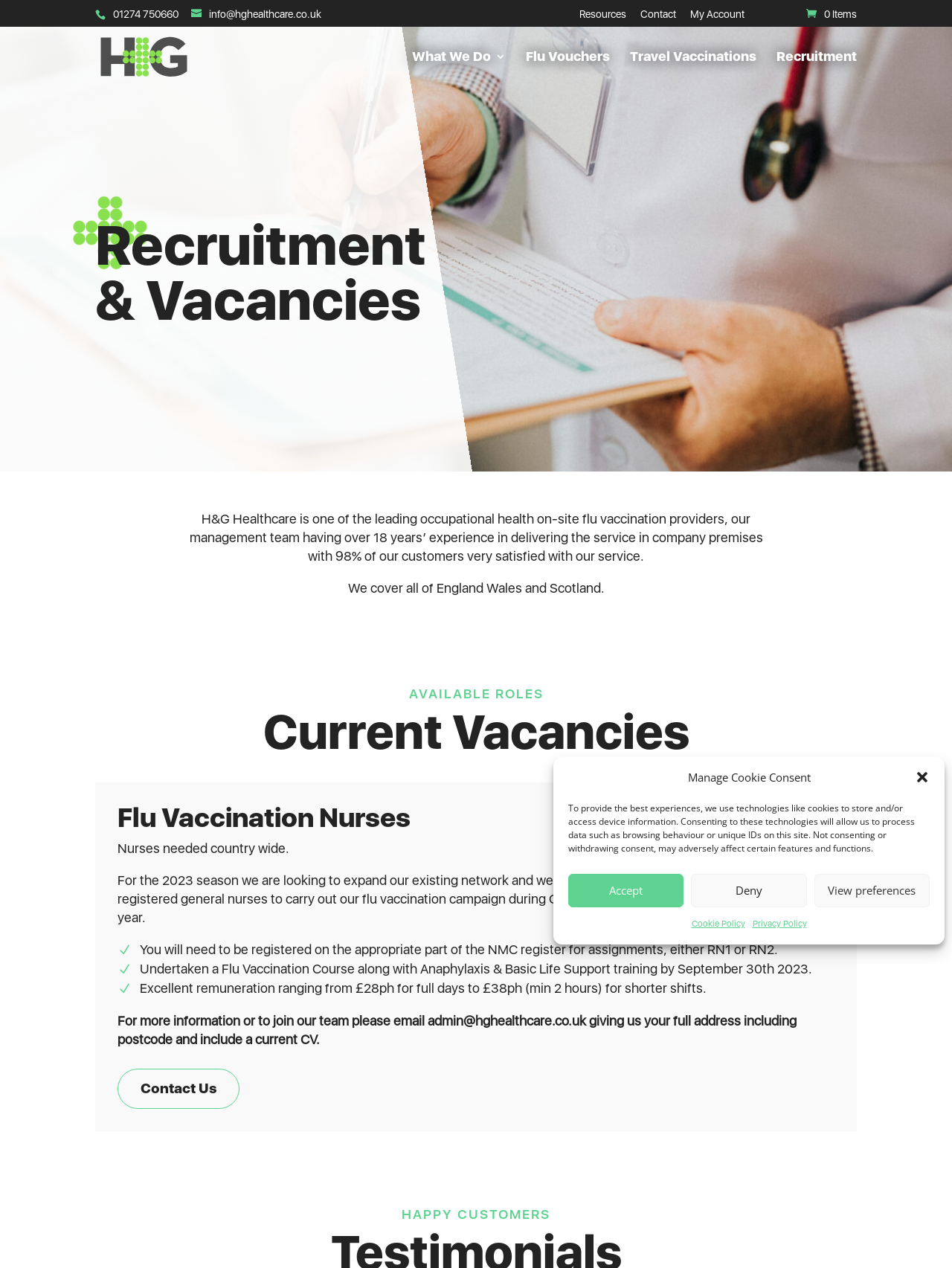Please find and report the primary heading text from the webpage.

Recruitment & Vacancies